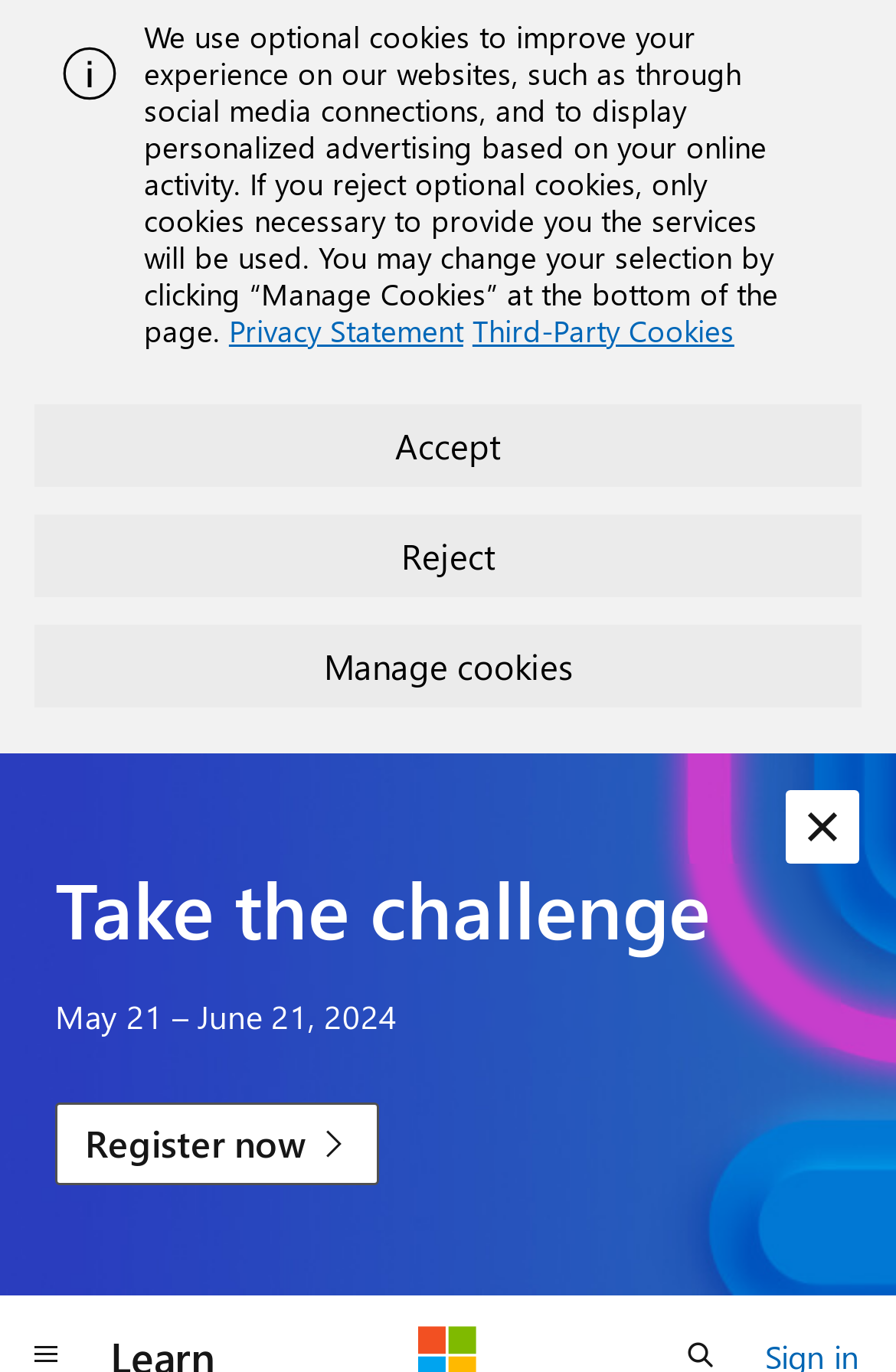Predict the bounding box of the UI element based on this description: "Primary Menu".

None